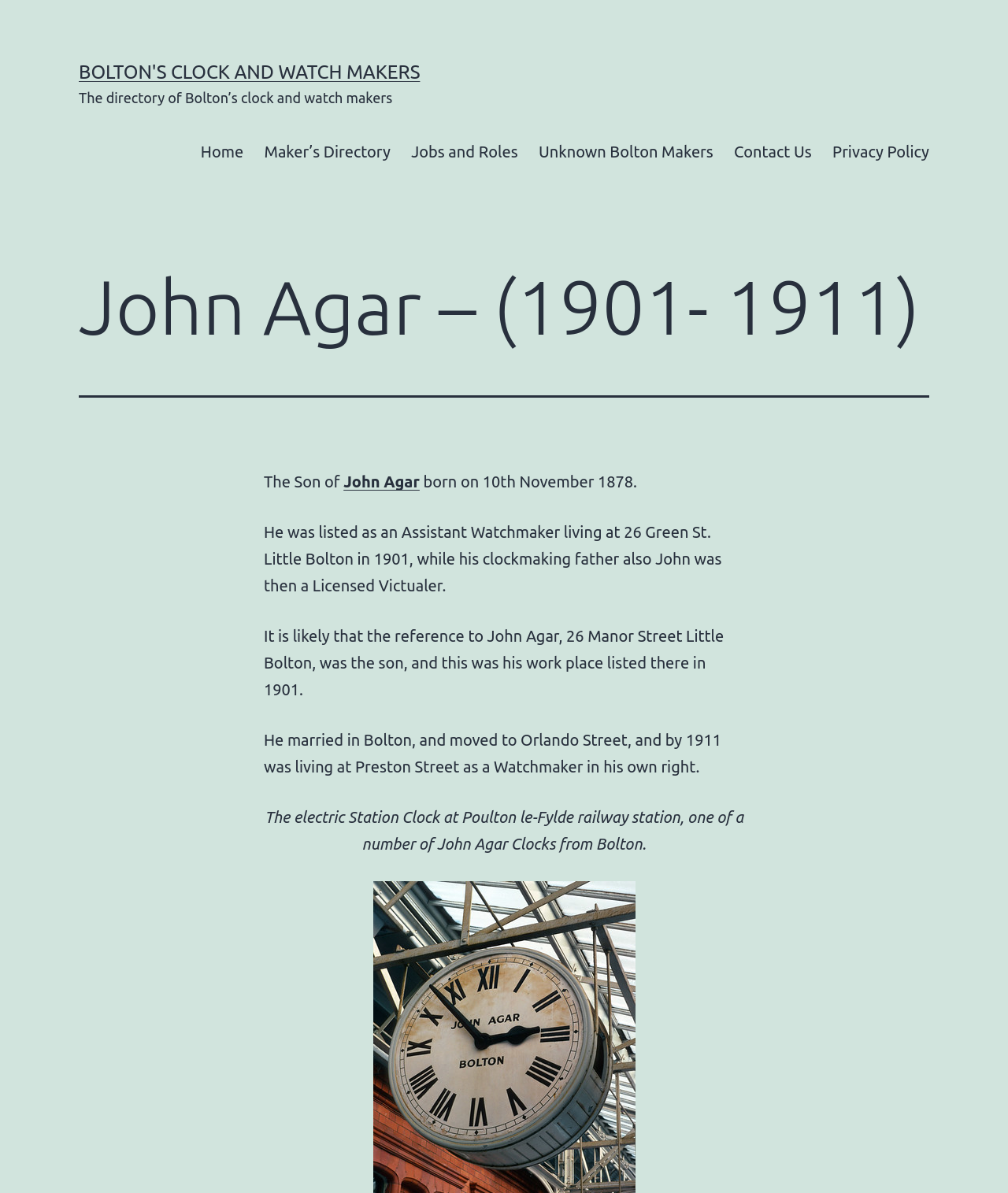Produce an extensive caption that describes everything on the webpage.

The webpage is about John Agar, a clock and watch maker from Bolton, with a focus on his life and career from 1901 to 1911. At the top of the page, there is a link to "BOLTON'S CLOCK AND WATCH MAKERS" and a static text that reads "The directory of Bolton’s clock and watch makers". 

Below this, there is a primary navigation menu with six links: "Home", "Maker’s Directory", "Jobs and Roles", "Unknown Bolton Makers", "Contact Us", and "Privacy Policy". 

The main content of the page is divided into sections, with a heading that reads "John Agar – (1901- 1911)". The first section describes John Agar as the son of a clockmaker, born on November 10th, 1878. It also mentions his early career as an Assistant Watchmaker and his father's occupation as a Licensed Victualer. 

The following sections provide more information about John Agar's life, including his marriage, moves to different locations, and his eventual establishment as a Watchmaker in his own right. There is also a mention of his work on the electric Station Clock at Poulton le-Fylde railway station, which is one of his notable creations.